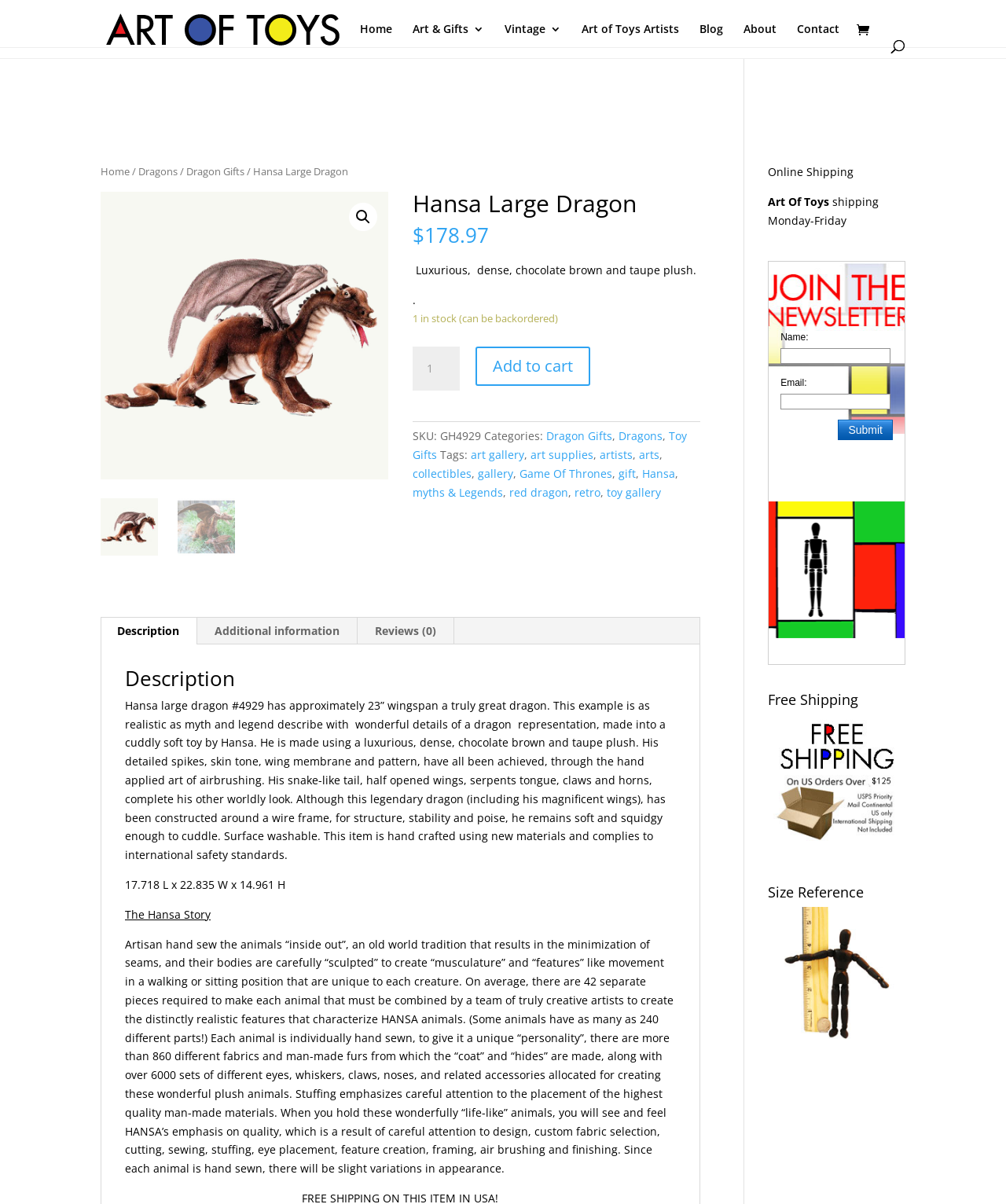Locate and extract the headline of this webpage.

Hansa Large Dragon